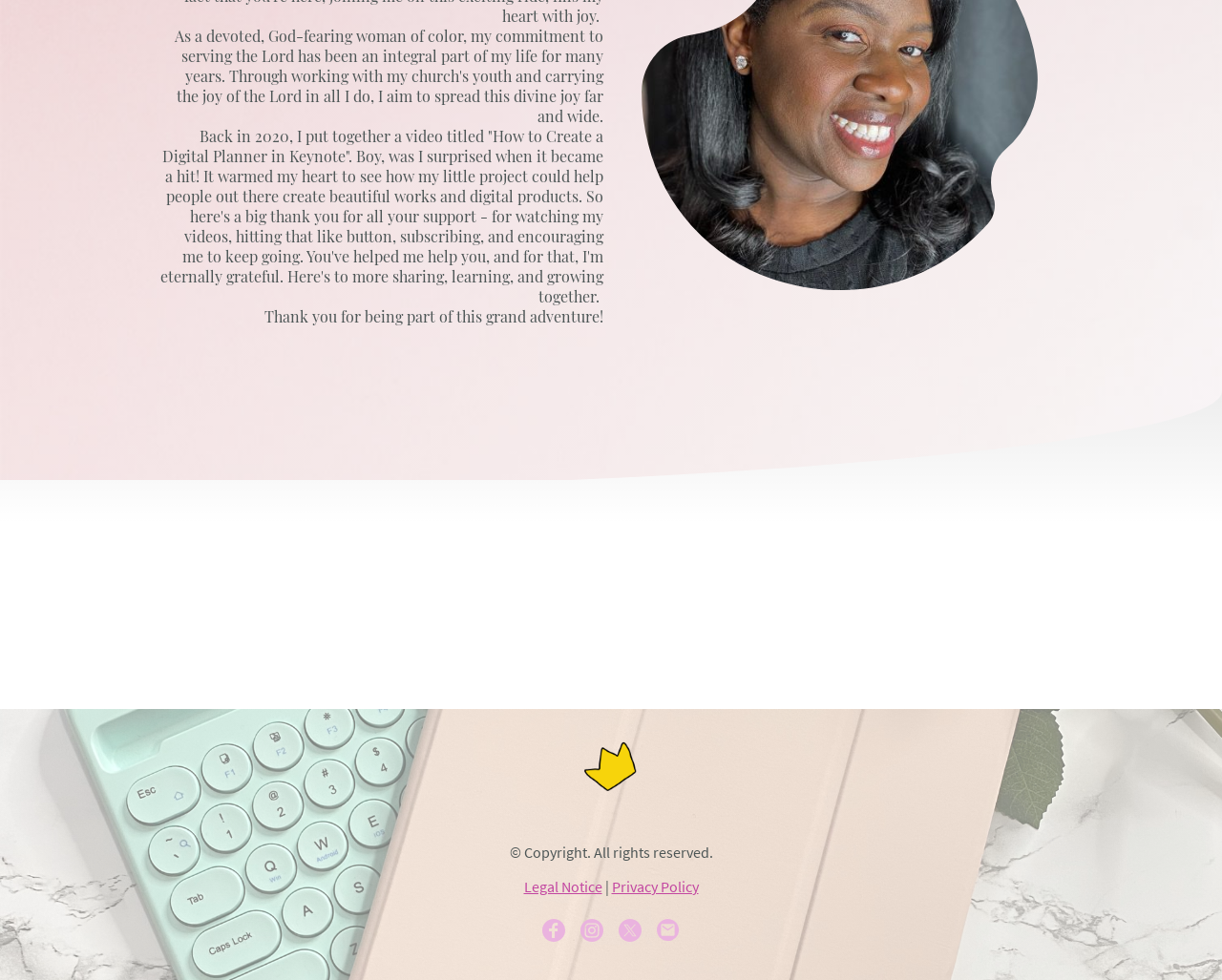Find the bounding box of the UI element described as follows: "Accept all".

None